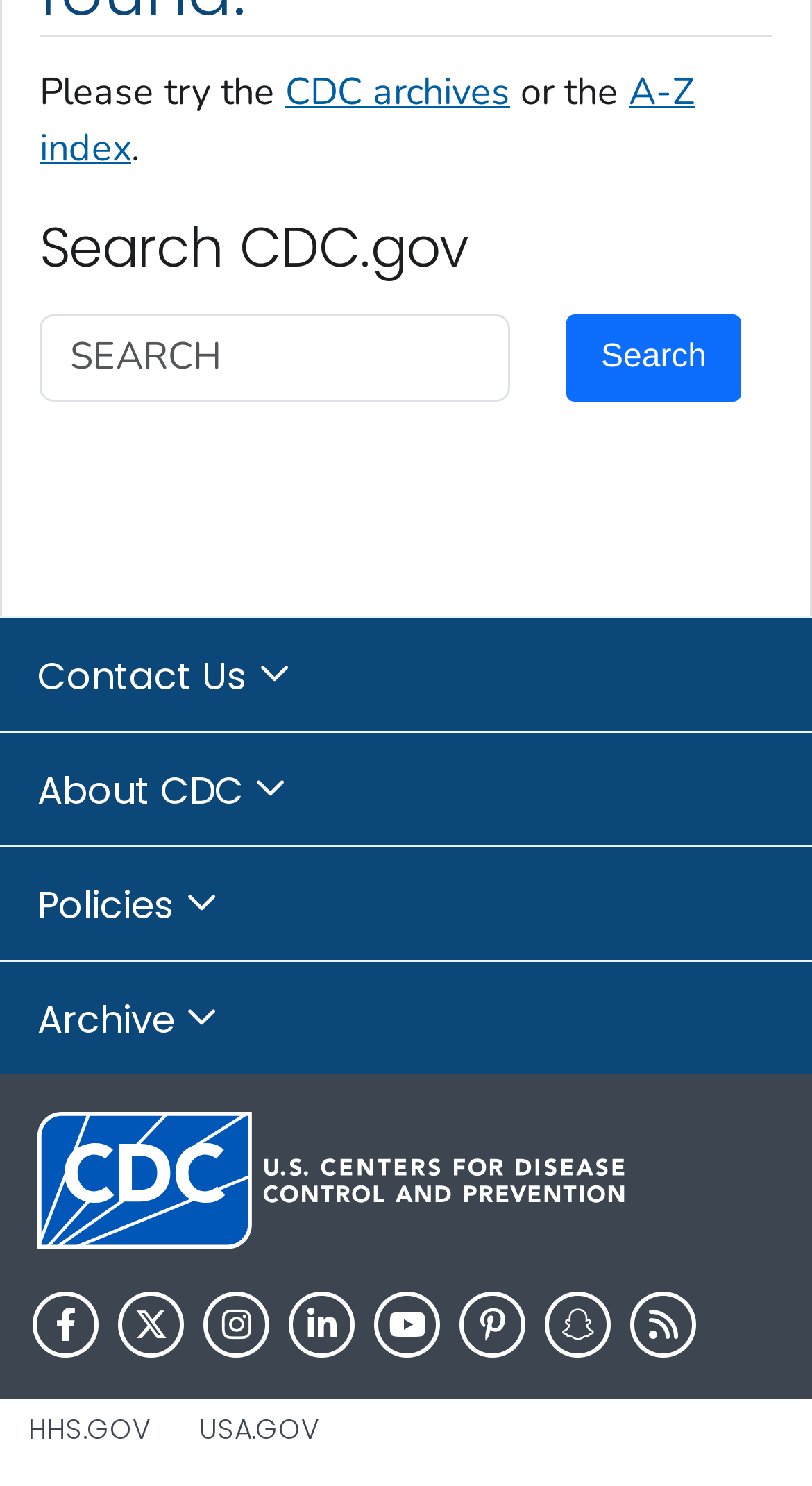Given the element description "aria-label="x icon"", identify the bounding box of the corresponding UI element.

[0.14, 0.866, 0.232, 0.916]